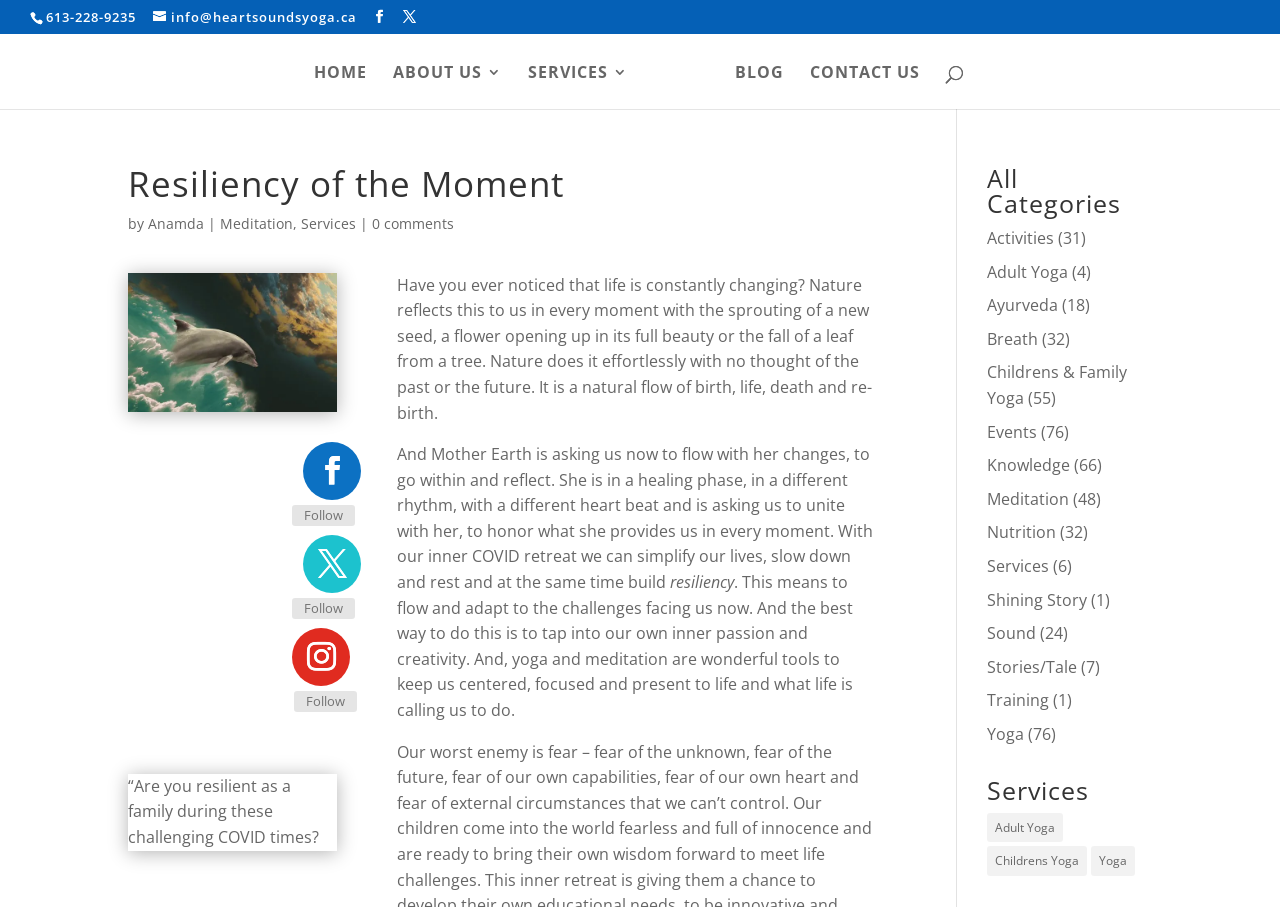Find the bounding box coordinates for the area that must be clicked to perform this action: "Read the blog".

[0.574, 0.071, 0.613, 0.12]